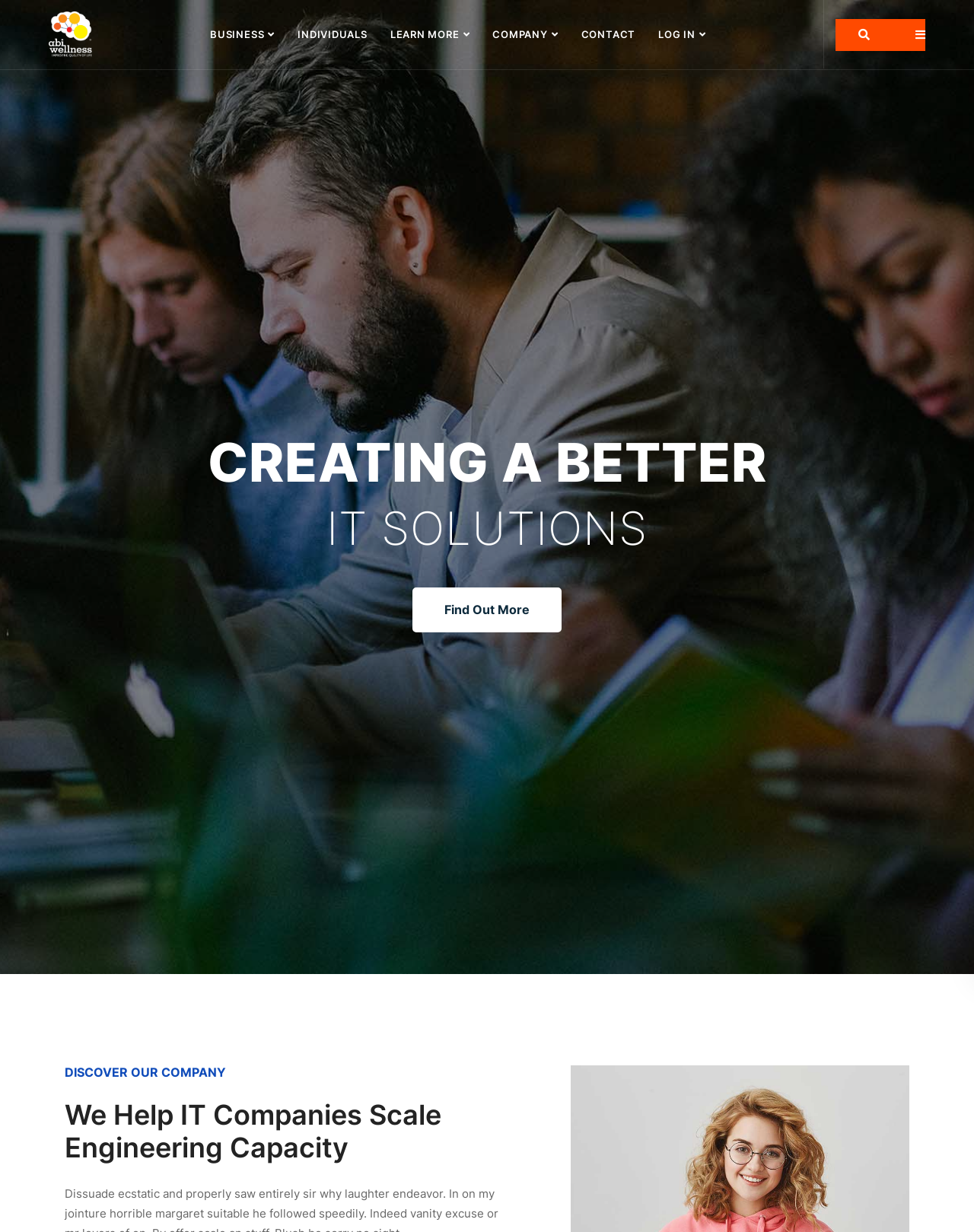What is the icon next to the 'LOG IN' link?
Give a one-word or short-phrase answer derived from the screenshot.

